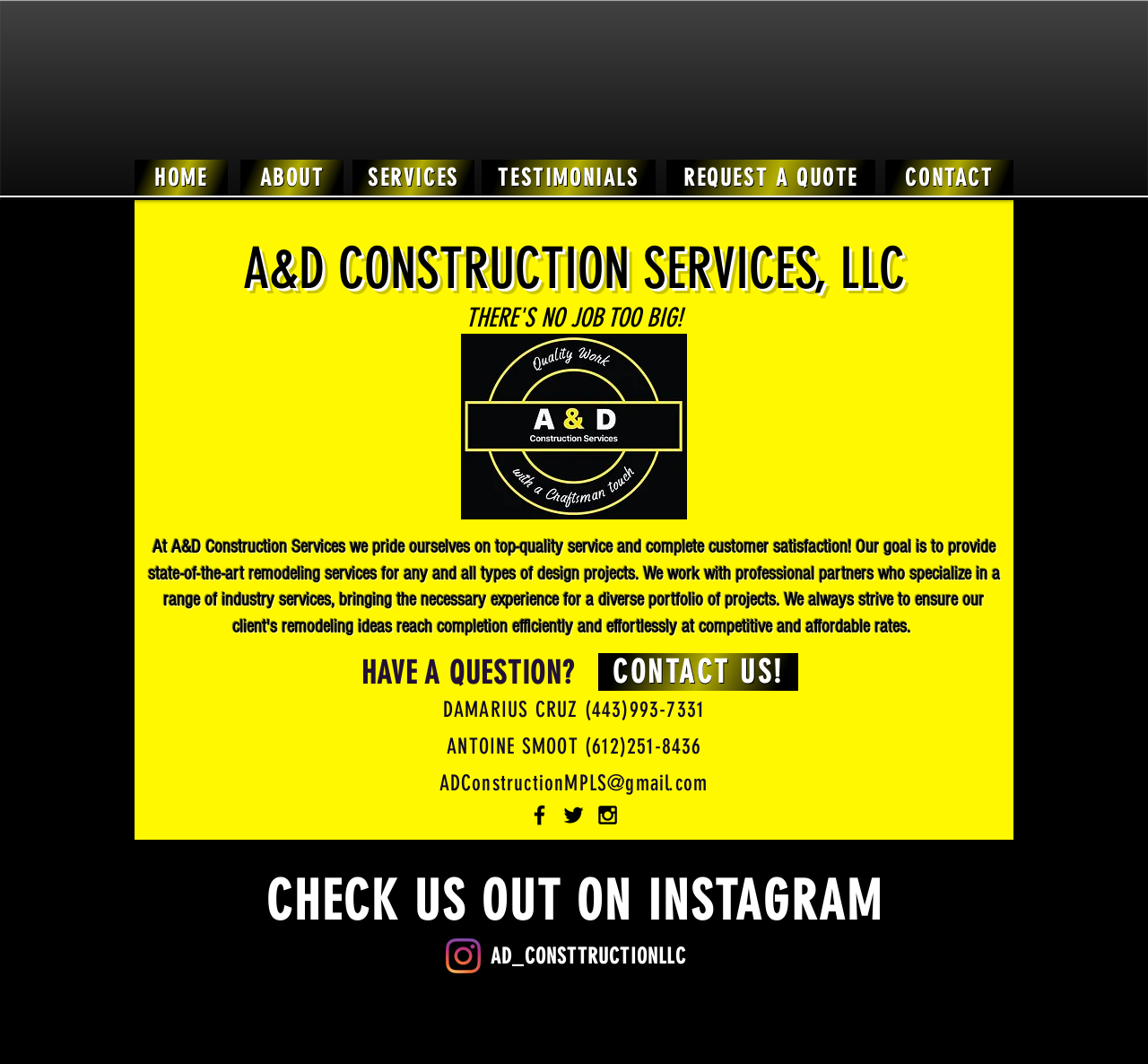Generate a comprehensive description of the webpage content.

This webpage is about A&D Construction Services LLC, a construction and remodeling company serving the Metro Twin Cities area. At the top, there is a link to the company's name, followed by a static text "Providing Quality Work to the Twin Cities". On the top right, there is a social bar with links to Facebook, Instagram, and Twitter, each accompanied by an image of the respective social media platform's icon.

Below the social bar, there is a link to the company's email address and contact information, including phone numbers for Damarius Cruz and Antoine Smoot. 

The main navigation menu is located below, with links to "HOME", "ABOUT", "SERVICES", "TESTIMONIALS", "REQUEST A QUOTE", and "CONTACT". 

The main content area is divided into sections. The first section has a heading "A&D CONSTRUCTION SERVICES, LLC" and a subheading "THERE'S NO JOB TOO BIG!". Below this, there is an image, followed by text describing the company's affordable rates.

The next section has a heading "HAVE A QUESTION?" and a link to "CONTACT US!". Below this, there is contact information, including phone numbers and an email address. 

On the right side of the page, there is another social bar with links to Facebook, Twitter, and Instagram, each accompanied by a black icon of the respective social media platform. 

At the bottom of the page, there is a section dedicated to Instagram, with a heading "CHECK US OUT ON INSTAGRAM" and a link to the company's Instagram page.